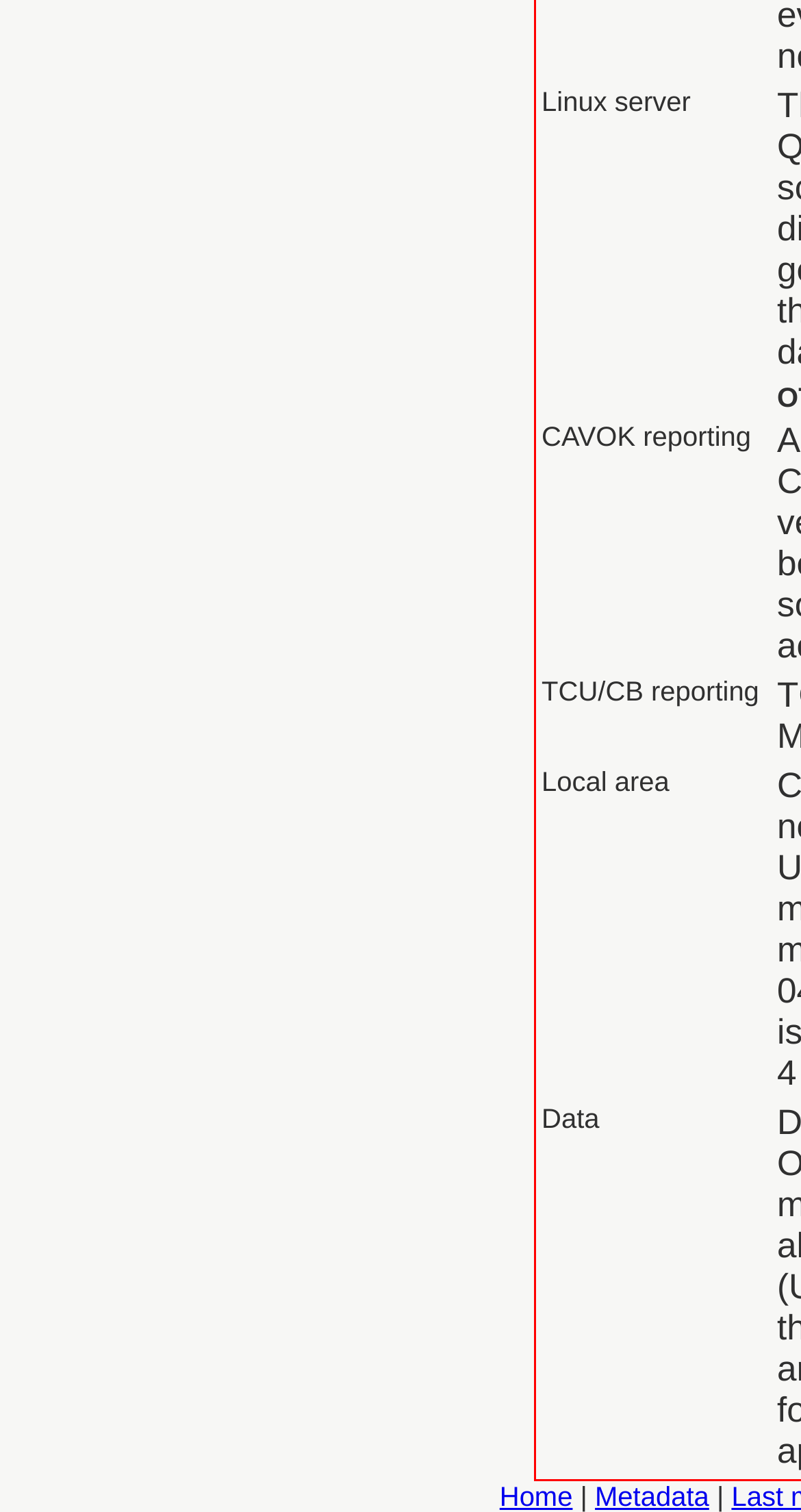Give a one-word or phrase response to the following question: What is the first grid cell content?

Linux server